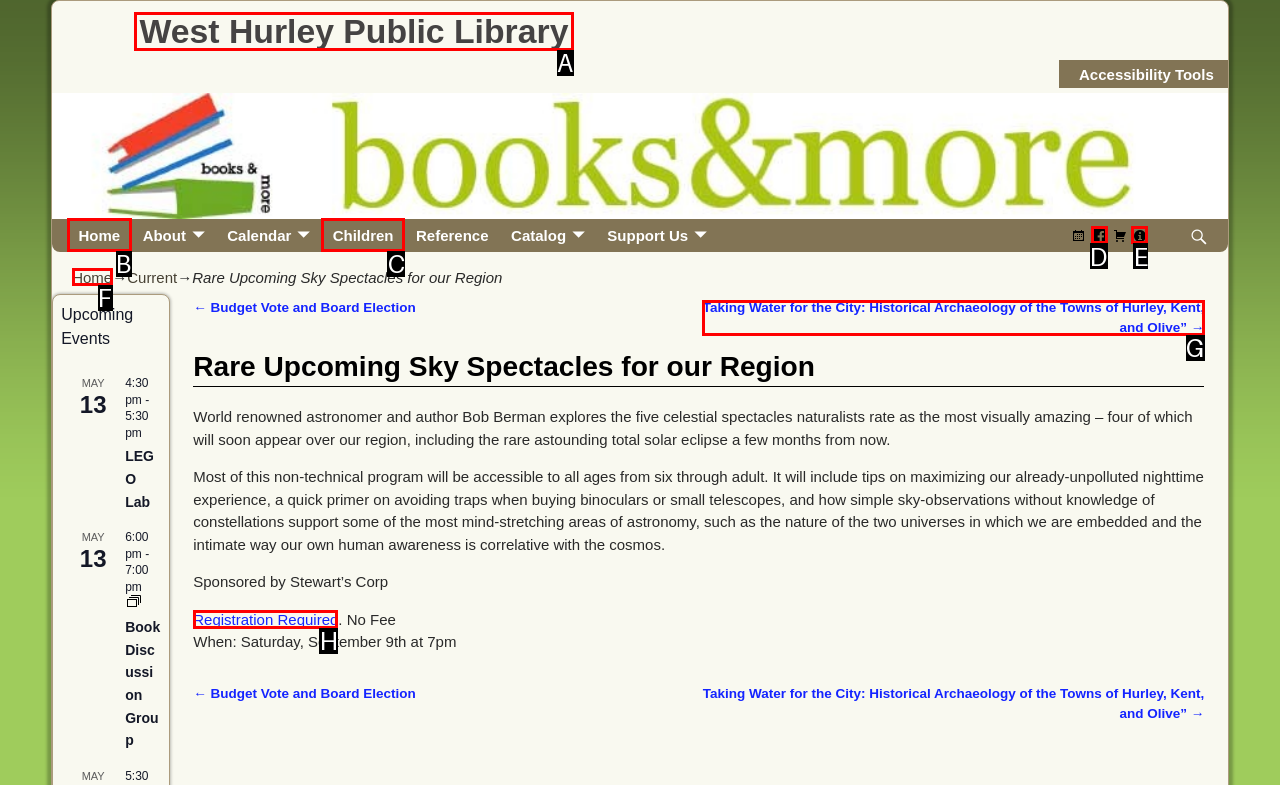Which choice should you pick to execute the task: Register for the event
Respond with the letter associated with the correct option only.

H